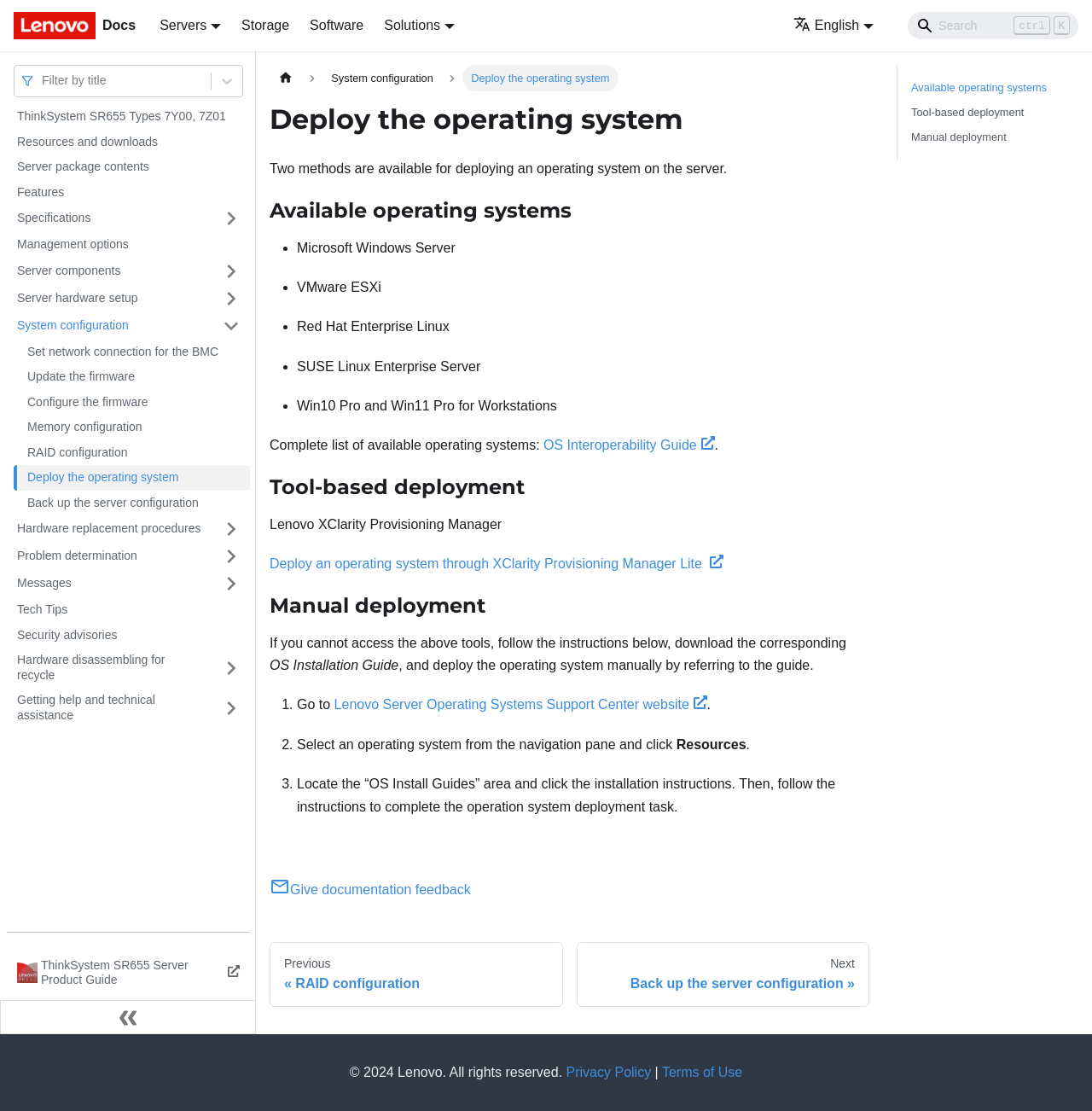Please identify the bounding box coordinates of the clickable element to fulfill the following instruction: "Toggle the 'Specifications' category". The coordinates should be four float numbers between 0 and 1, i.e., [left, top, right, bottom].

[0.195, 0.184, 0.229, 0.209]